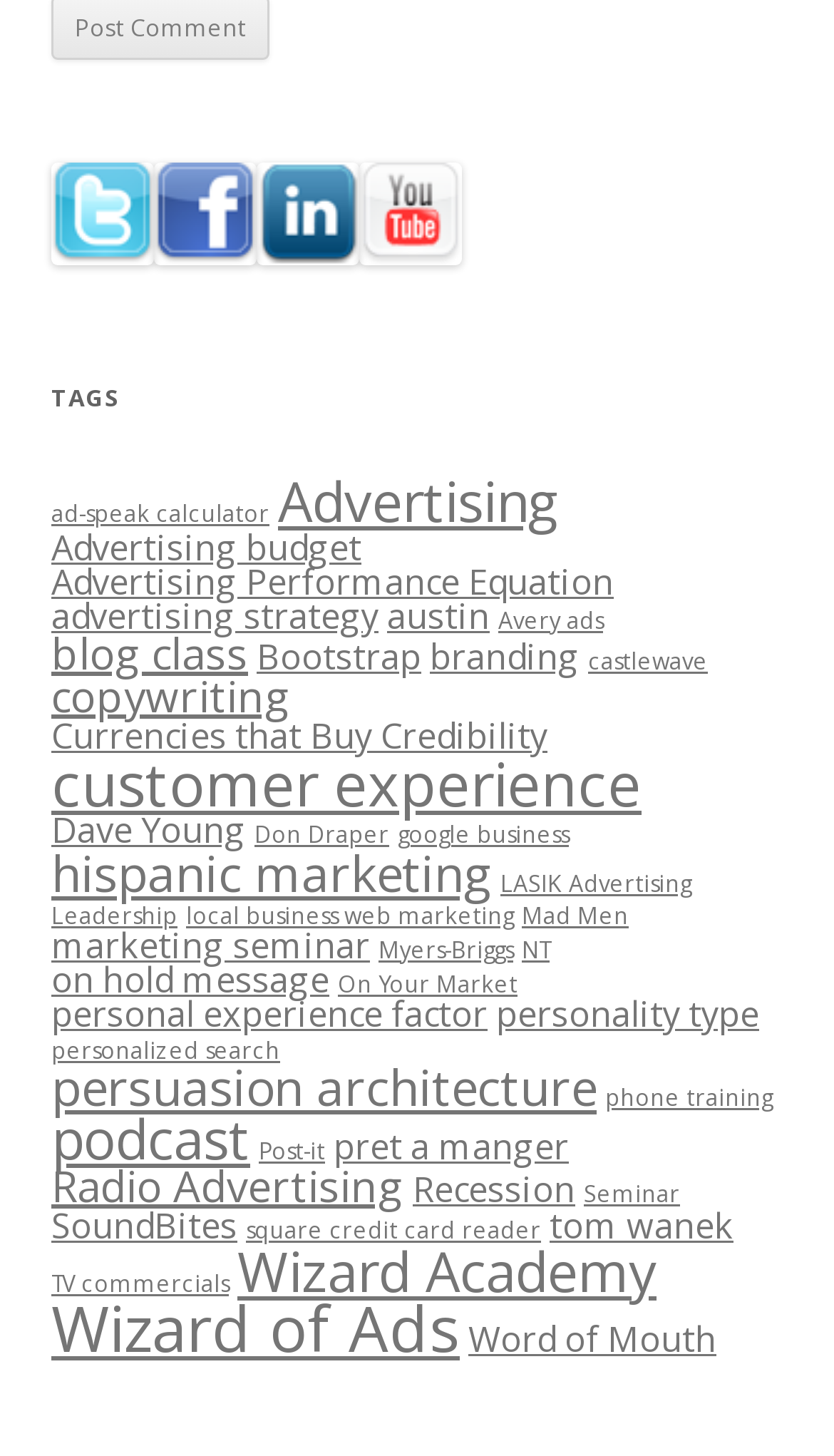Determine the bounding box coordinates of the clickable element to achieve the following action: 'Share on Facebook'. Provide the coordinates as four float values between 0 and 1, formatted as [left, top, right, bottom].

None